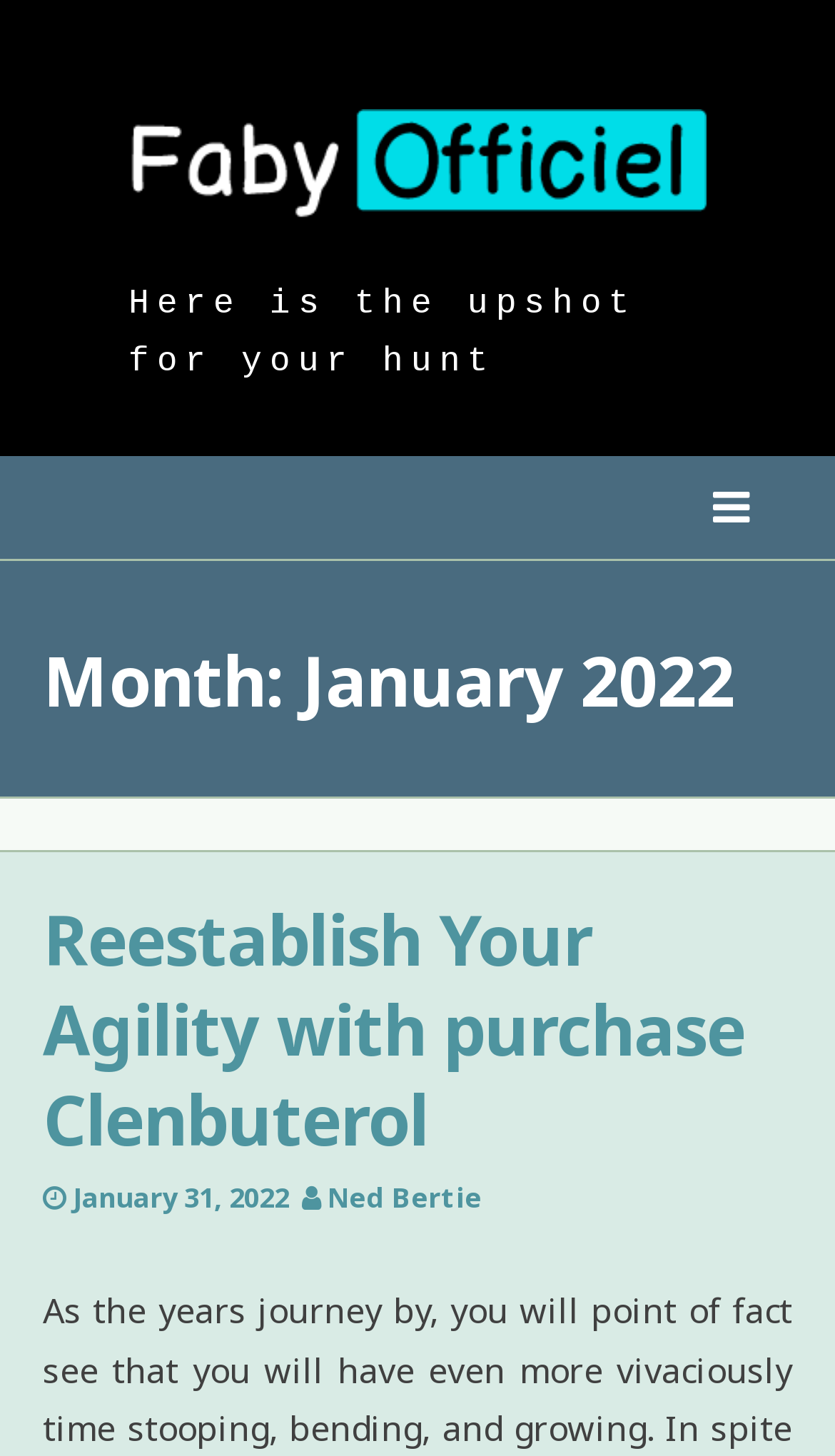Using the elements shown in the image, answer the question comprehensively: What is the date of the article?

I found the answer by looking at the time element with the text 'January 31, 2022' which is located at the coordinates [0.087, 0.809, 0.346, 0.836]. This time element is a child element of the link element.